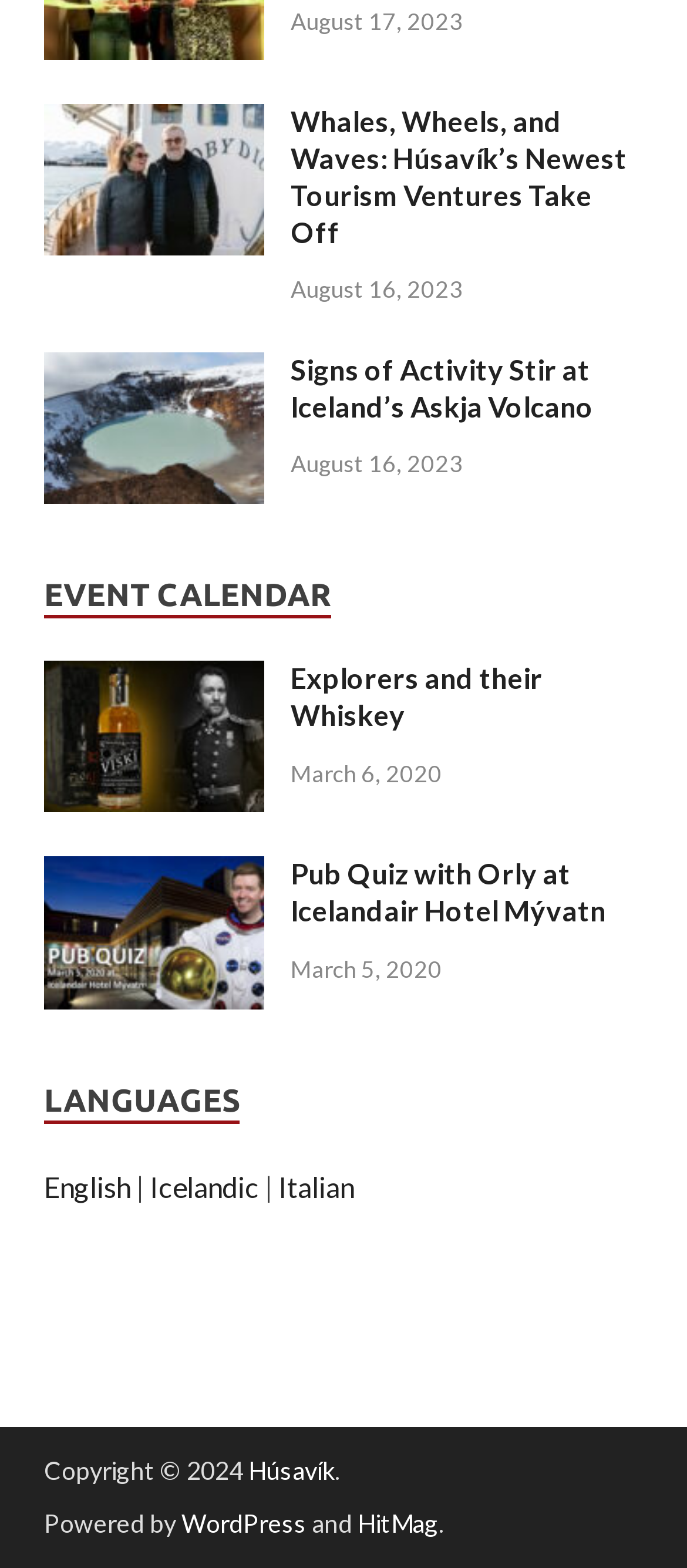How many languages are available on this website?
Look at the image and respond with a single word or a short phrase.

3